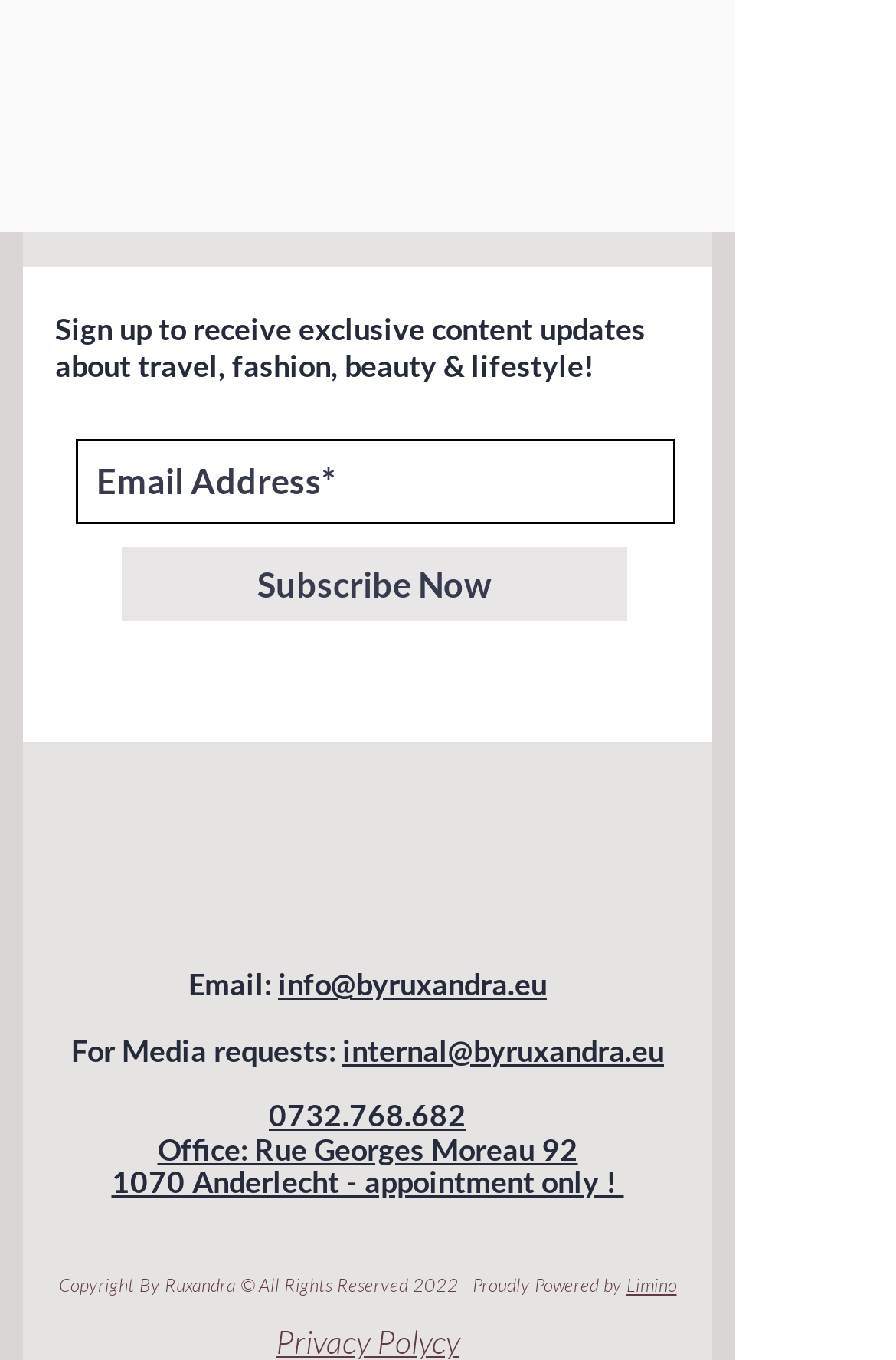Specify the bounding box coordinates of the element's area that should be clicked to execute the given instruction: "Subscribe to the newsletter". The coordinates should be four float numbers between 0 and 1, i.e., [left, top, right, bottom].

[0.136, 0.402, 0.7, 0.456]